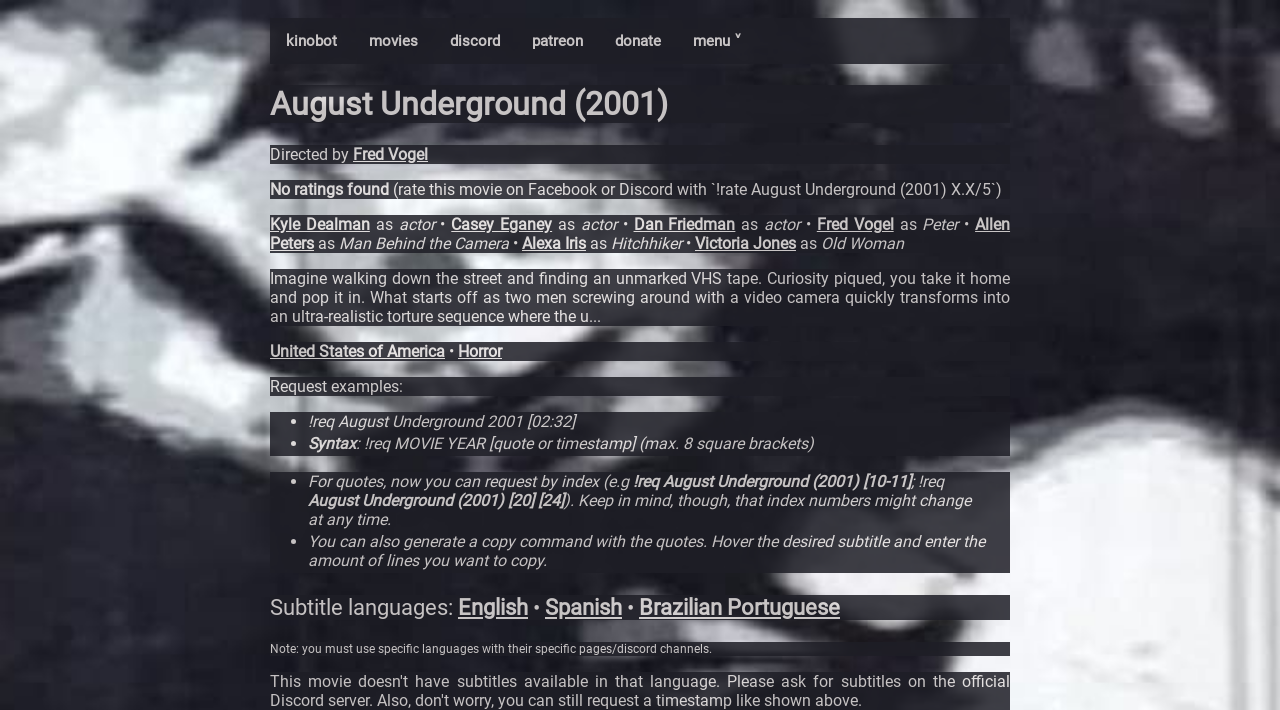Please provide a brief answer to the question using only one word or phrase: 
What is the syntax to request a quote from the movie?

!req MOVIE YEAR [quote or timestamp]